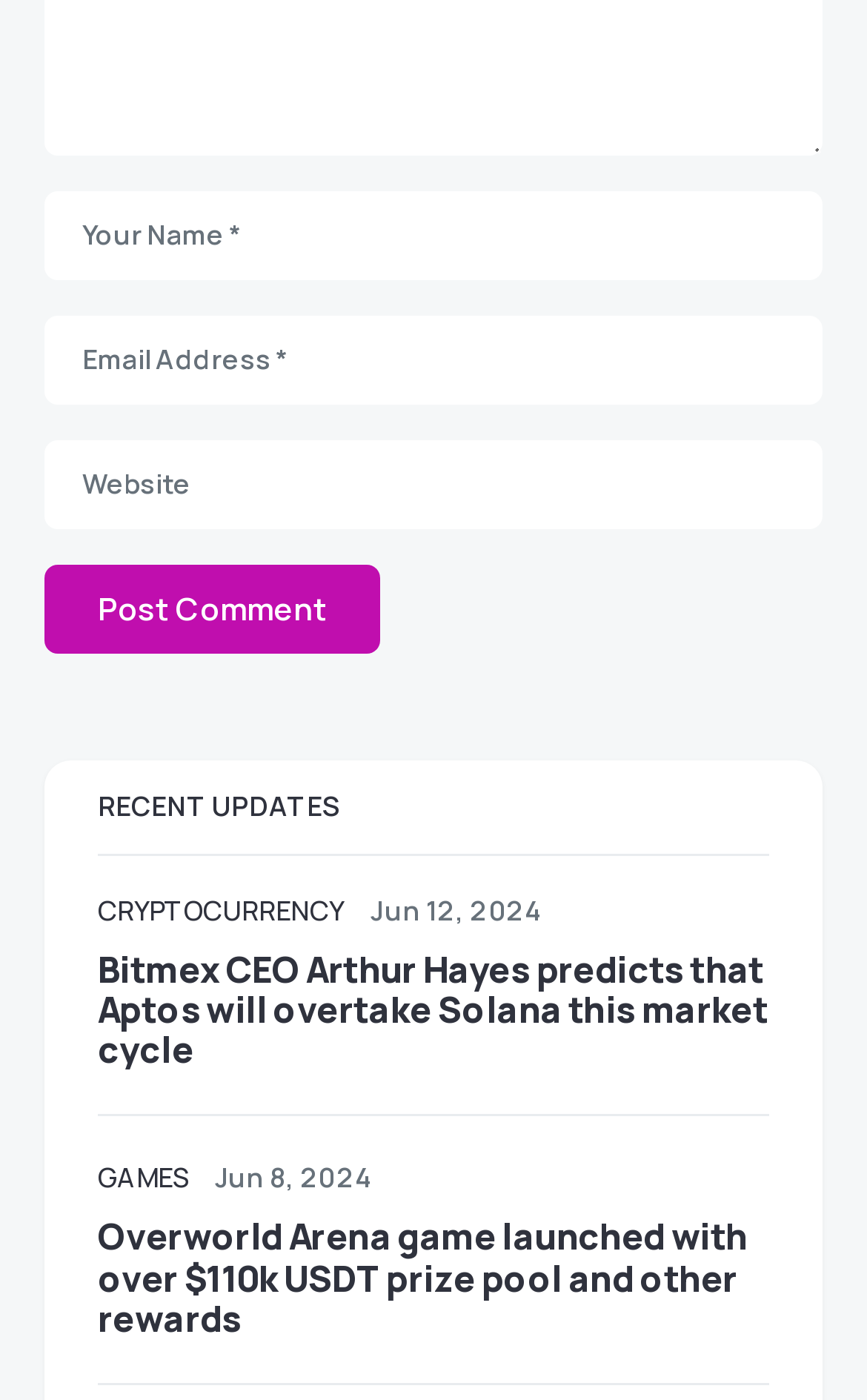How many recent updates are listed?
Please answer the question as detailed as possible.

The 'RECENT UPDATES' section lists two articles, each with a heading, link, and date. This suggests that there are two recent updates listed on the page.